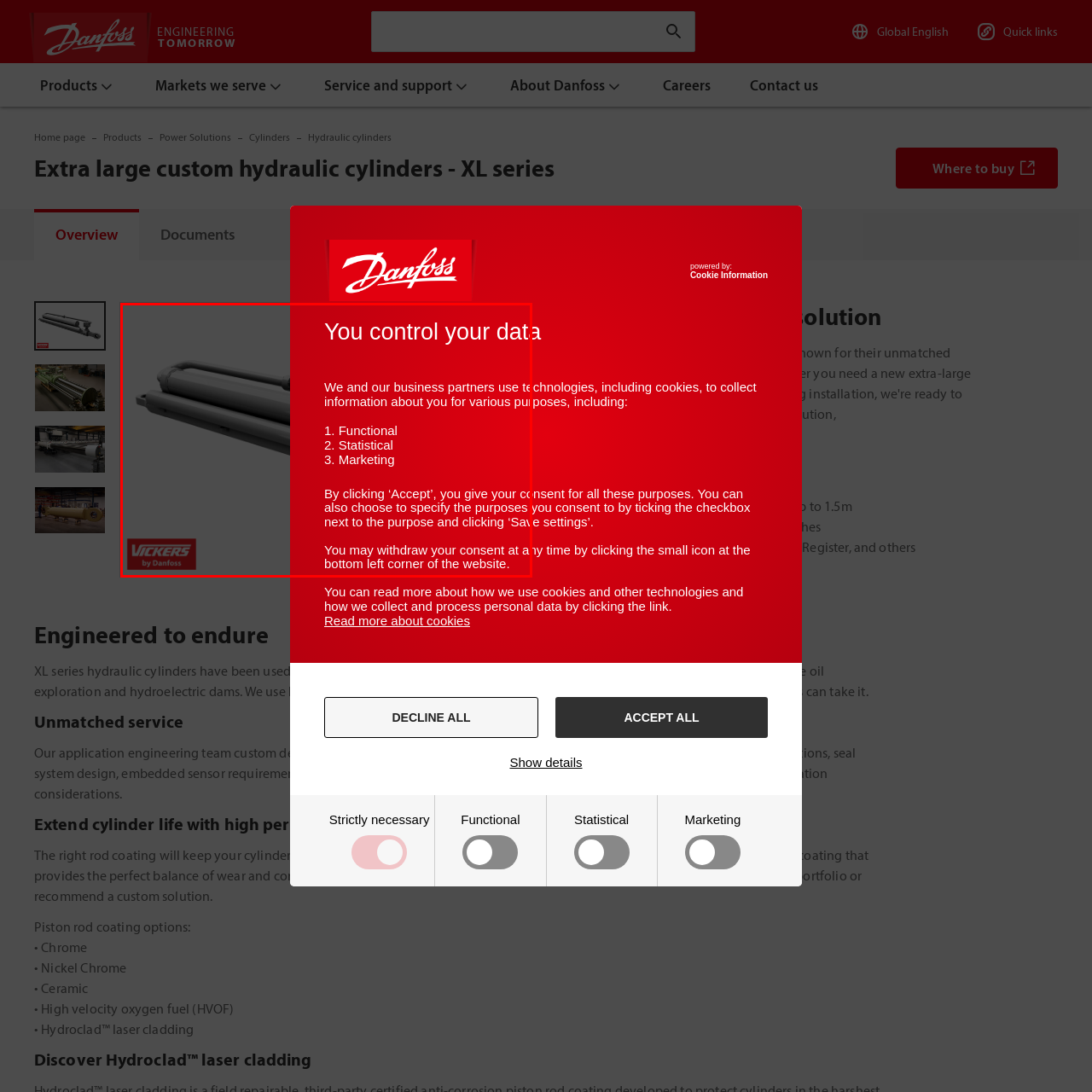Describe the features and objects visible in the red-framed section of the image in detail.

The image features a prominent banner titled "You control your data," emphasizing the user's ability to manage their privacy preferences regarding data collection. Below the heading, the text outlines that both the website and its business partners utilize various technologies, including cookies, for purposes categorized as Functional, Statistical, and Marketing. 

The banner also communicates consent details, stating that by clicking "Accept," users agree to the data usage described. Further guidance is provided, highlighting that users can specify their consent preferences by checking relevant boxes and can withdraw consent at any time via a link at the bottom left of the website. To the left of the text, hydraulic cylinders branded with "Vickers by Danfoss" serve as a visual element, reinforcing the industrial context of the content. The design combines bold red and white text for clarity and impact, ensuring that the message regarding data control is prominent and clear to viewers.